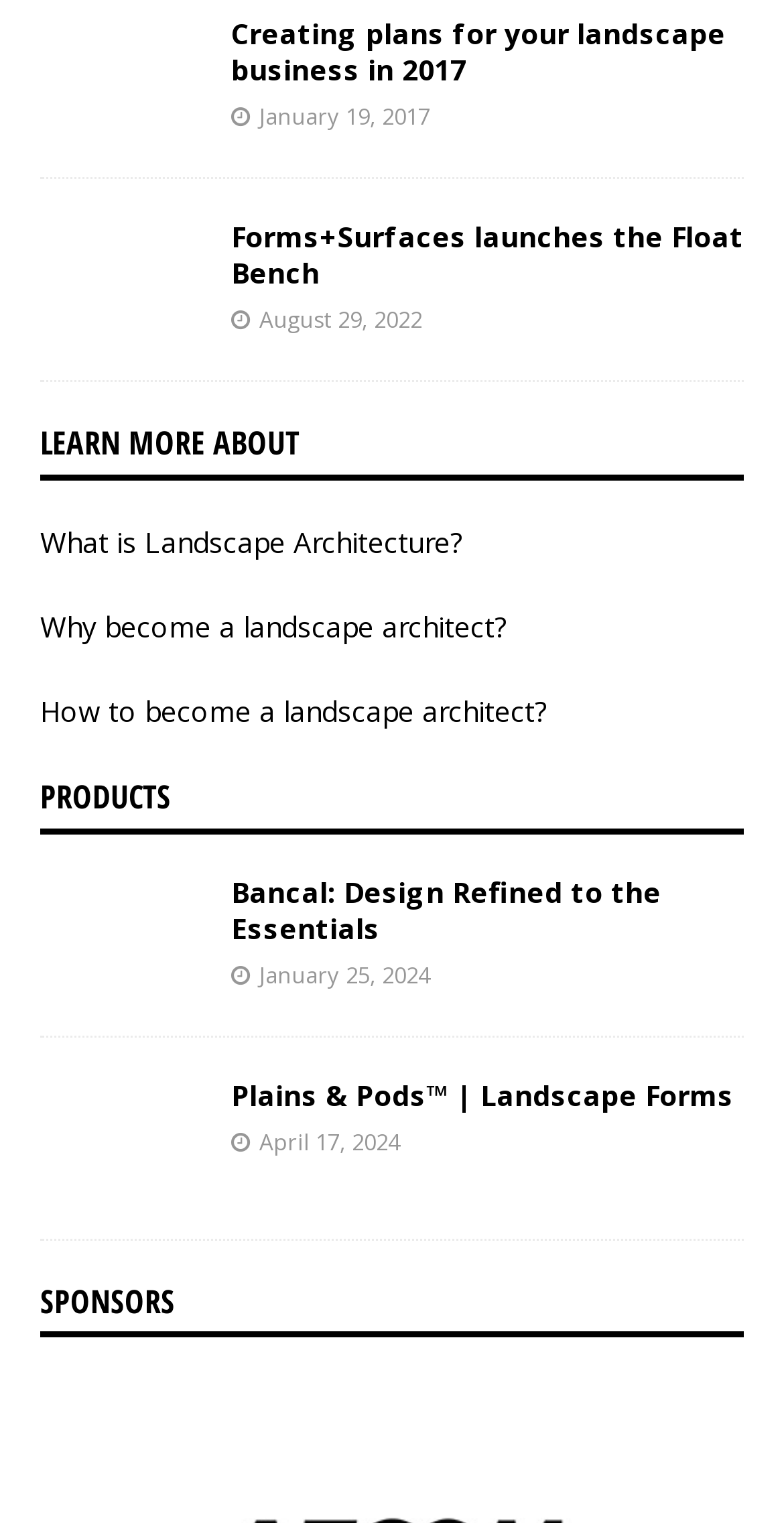Could you indicate the bounding box coordinates of the region to click in order to complete this instruction: "View the article about Bancal: Design Refined to the Essentials".

[0.295, 0.572, 0.844, 0.622]